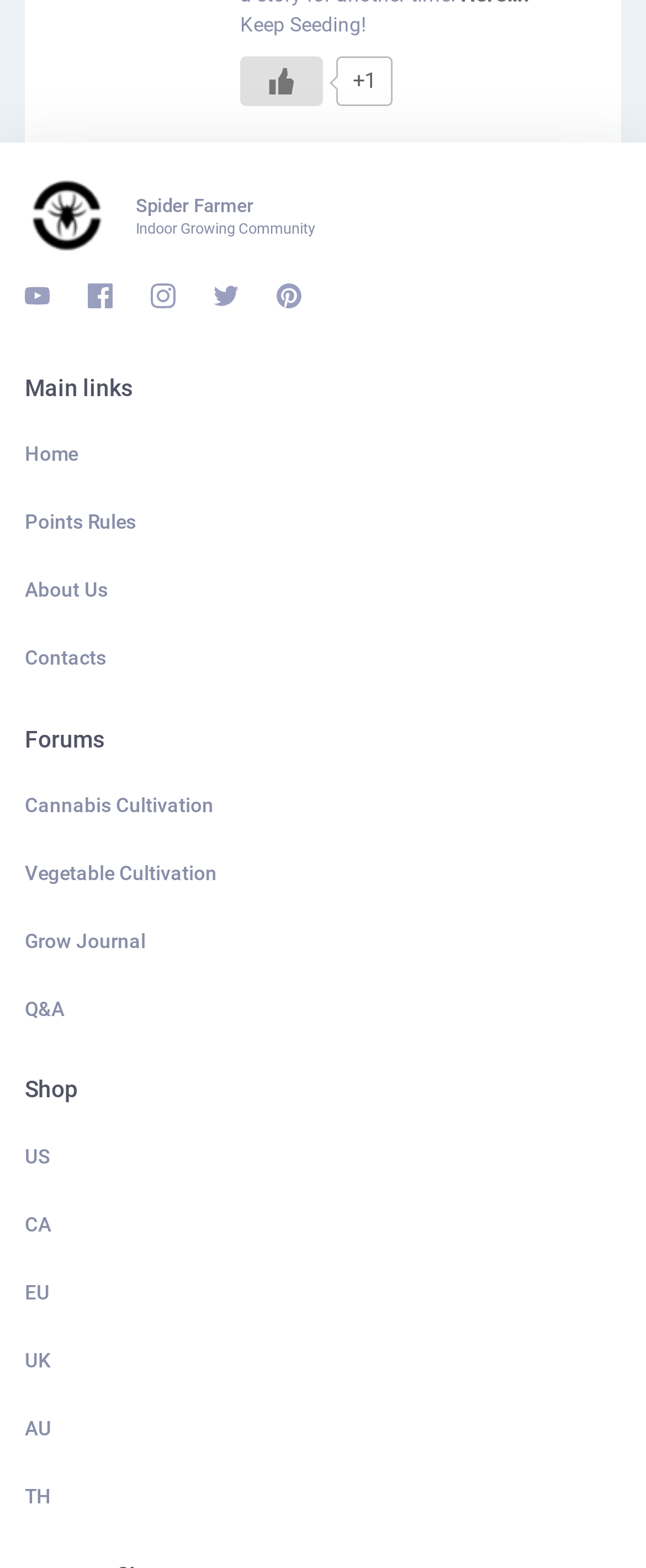Given the element description parent_node: +1 aria-label="Like Button", specify the bounding box coordinates of the corresponding UI element in the format (top-left x, top-left y, bottom-right x, bottom-right y). All values must be between 0 and 1.

[0.372, 0.036, 0.5, 0.068]